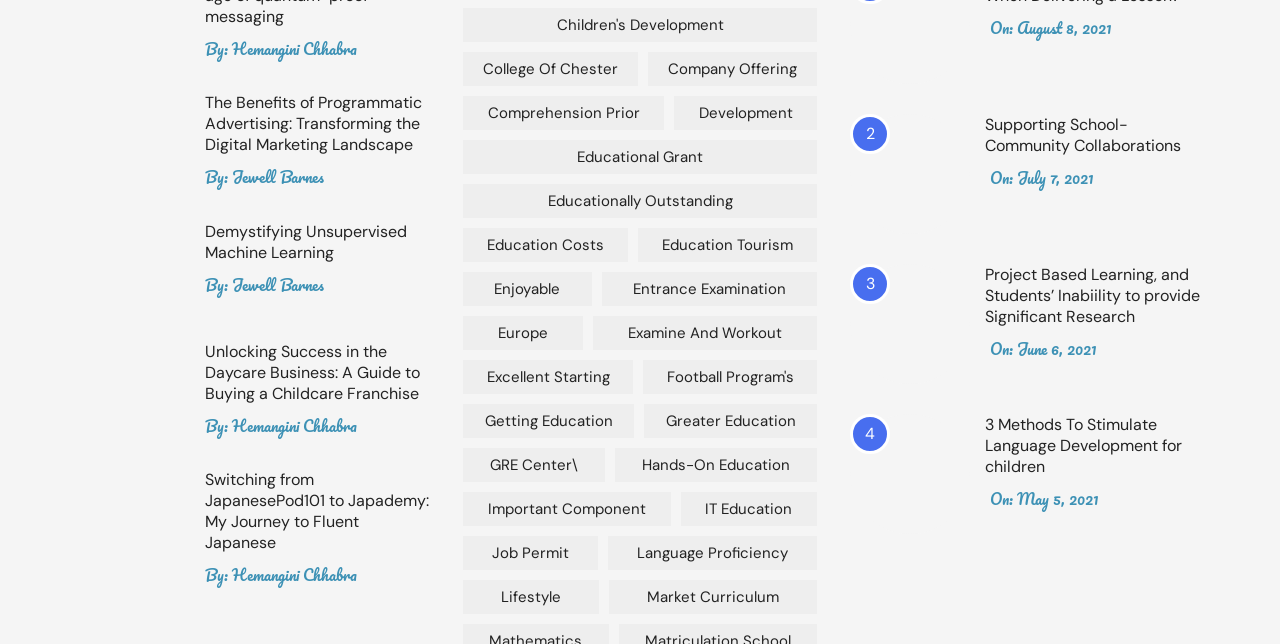Give a concise answer of one word or phrase to the question: 
How many articles are listed on this webpage?

5